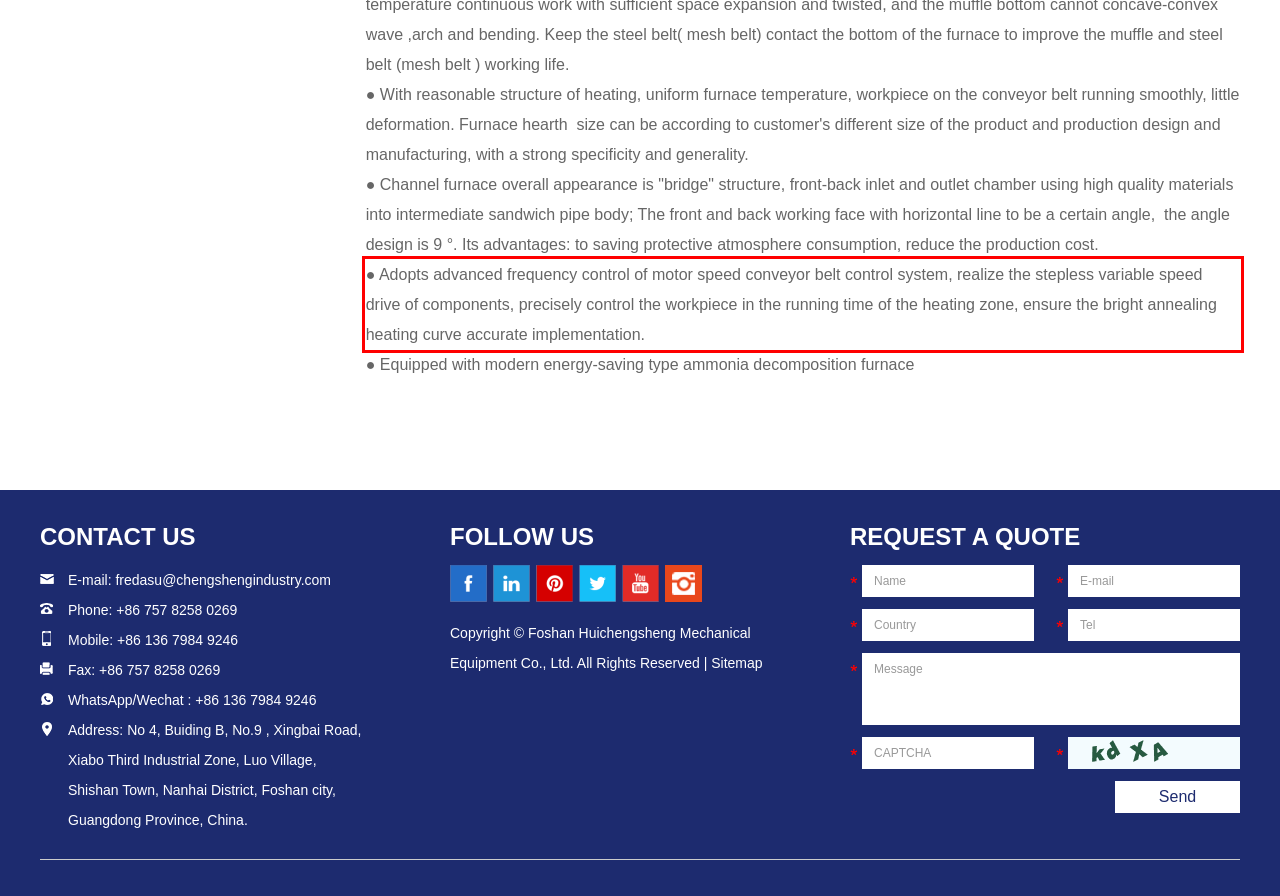Within the provided webpage screenshot, find the red rectangle bounding box and perform OCR to obtain the text content.

● Adopts advanced frequency control of motor speed conveyor belt control system, realize the stepless variable speed drive of components, precisely control the workpiece in the running time of the heating zone, ensure the bright annealing heating curve accurate implementation.